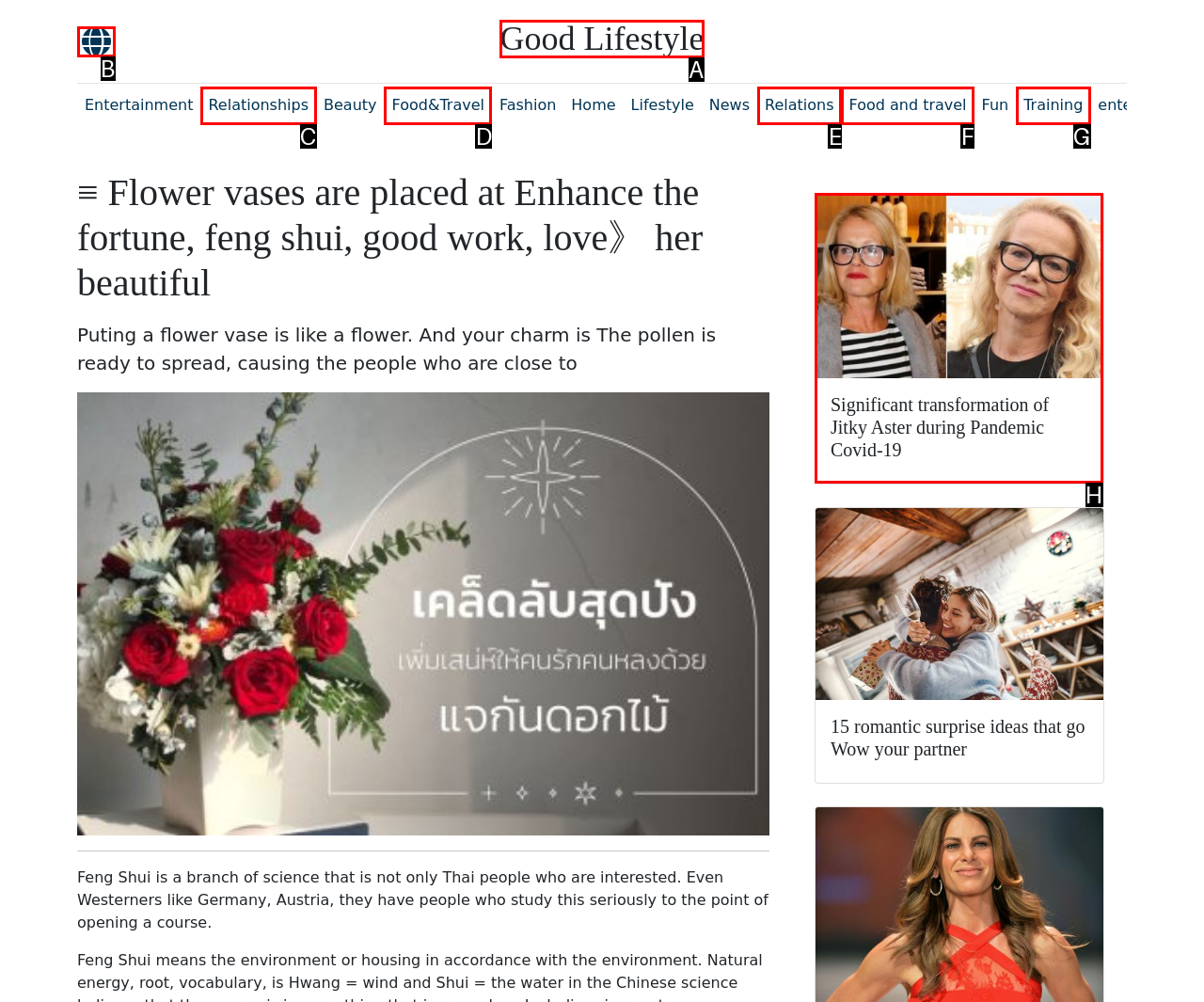From the available options, which lettered element should I click to complete this task: Read the article about 'Significant transformation of Jitky Aster during Pandemic Covid-19'?

H